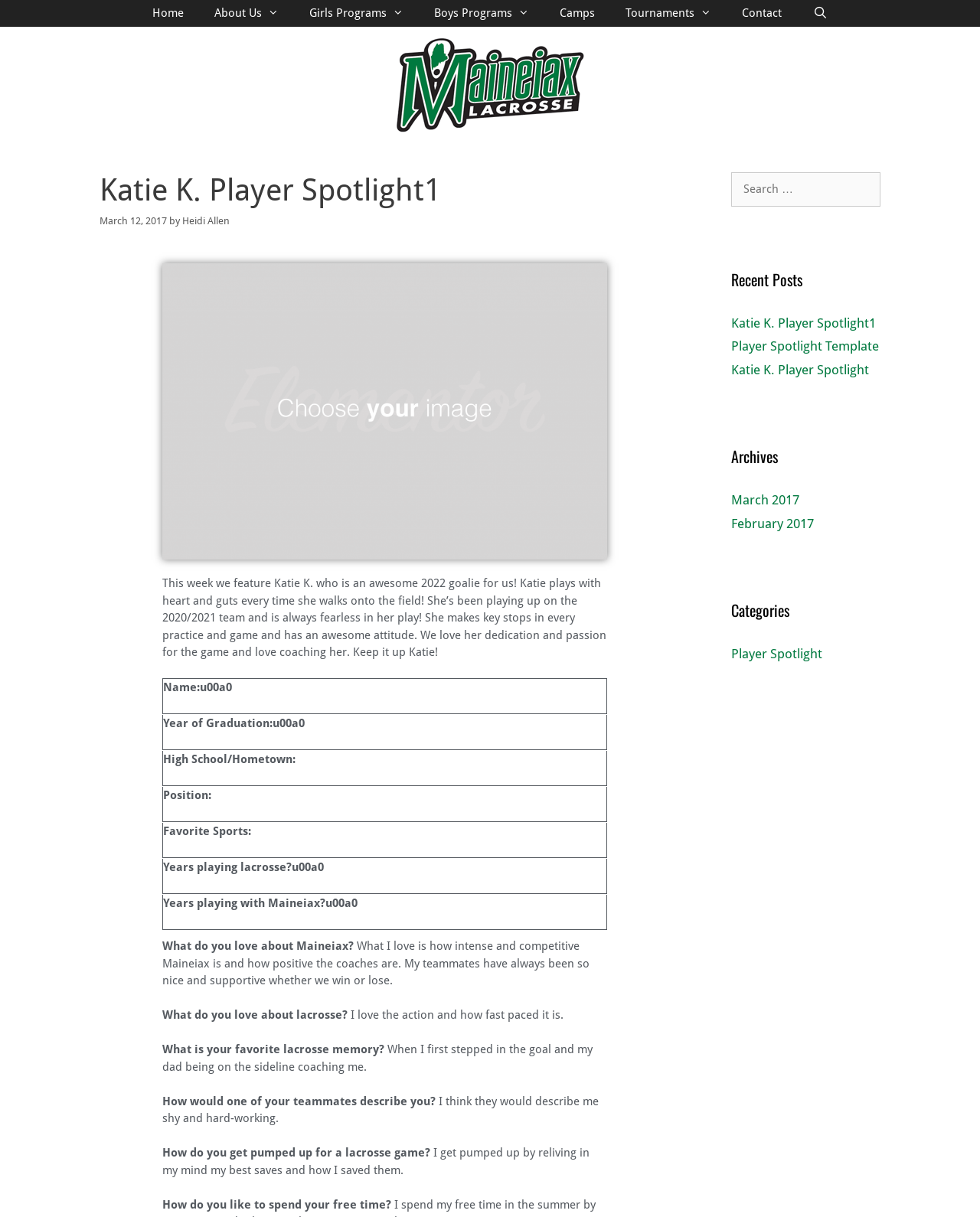Look at the image and give a detailed response to the following question: What is Katie K.'s position in lacrosse?

Based on the webpage, Katie K. is featured as a player spotlight, and her position is mentioned as 'Position:' with the answer being empty, but in the description, it is mentioned that she is an 'awesome 2022 goalie for us!'.